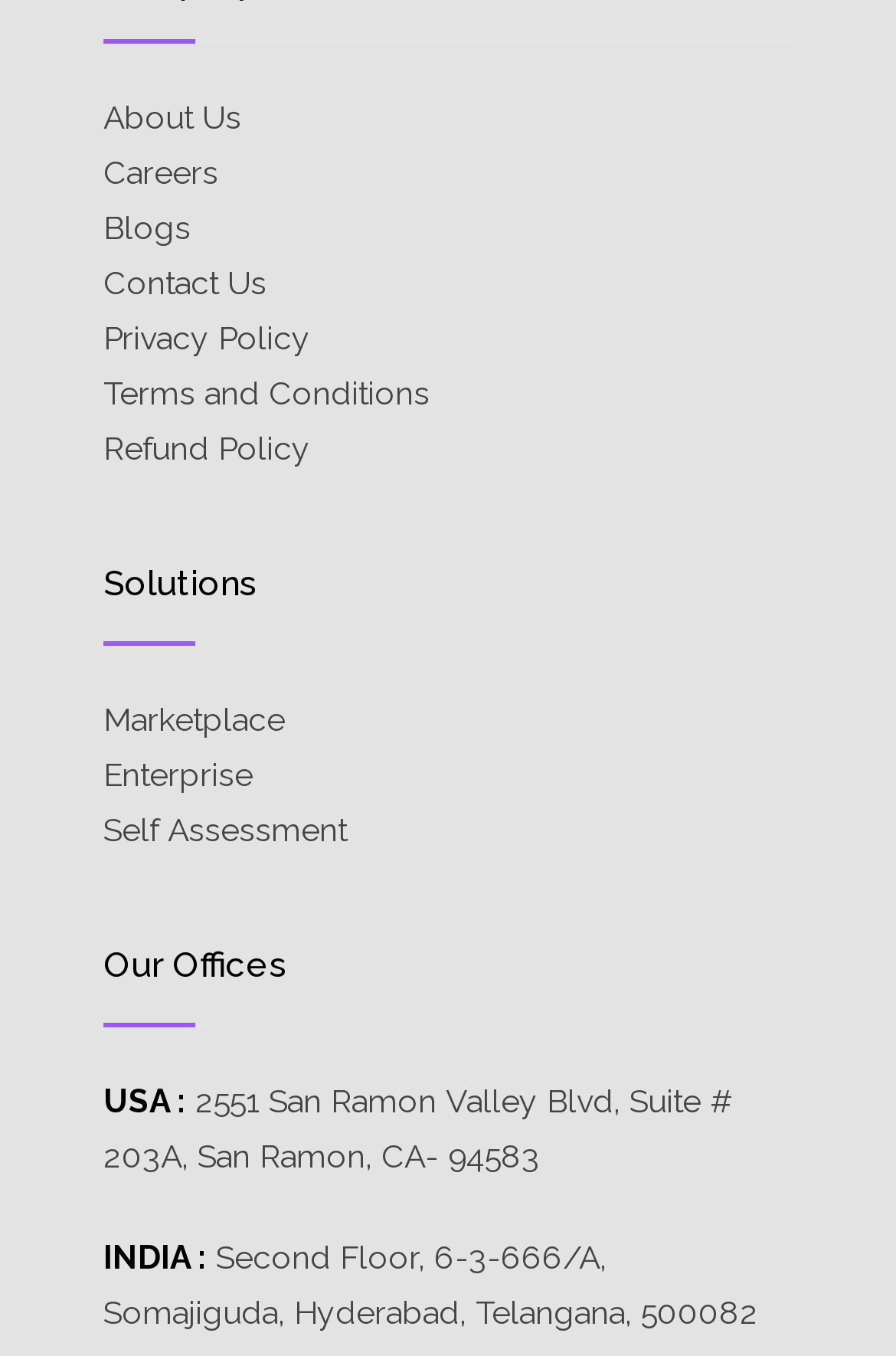Could you find the bounding box coordinates of the clickable area to complete this instruction: "learn about the enterprise solution"?

[0.115, 0.553, 0.282, 0.59]